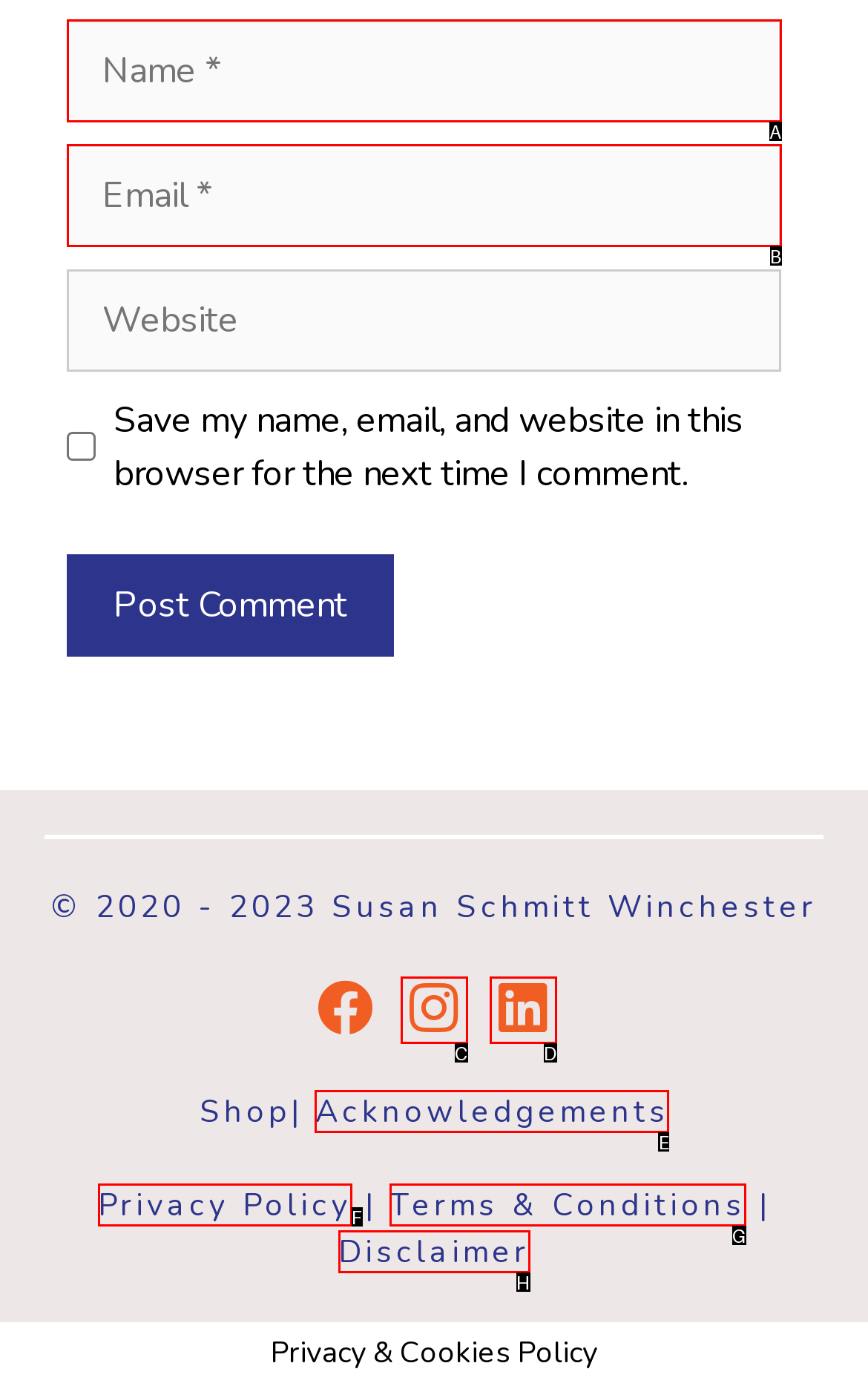Select the option that fits this description: parent_node: Comment name="email" placeholder="Email *"
Answer with the corresponding letter directly.

B